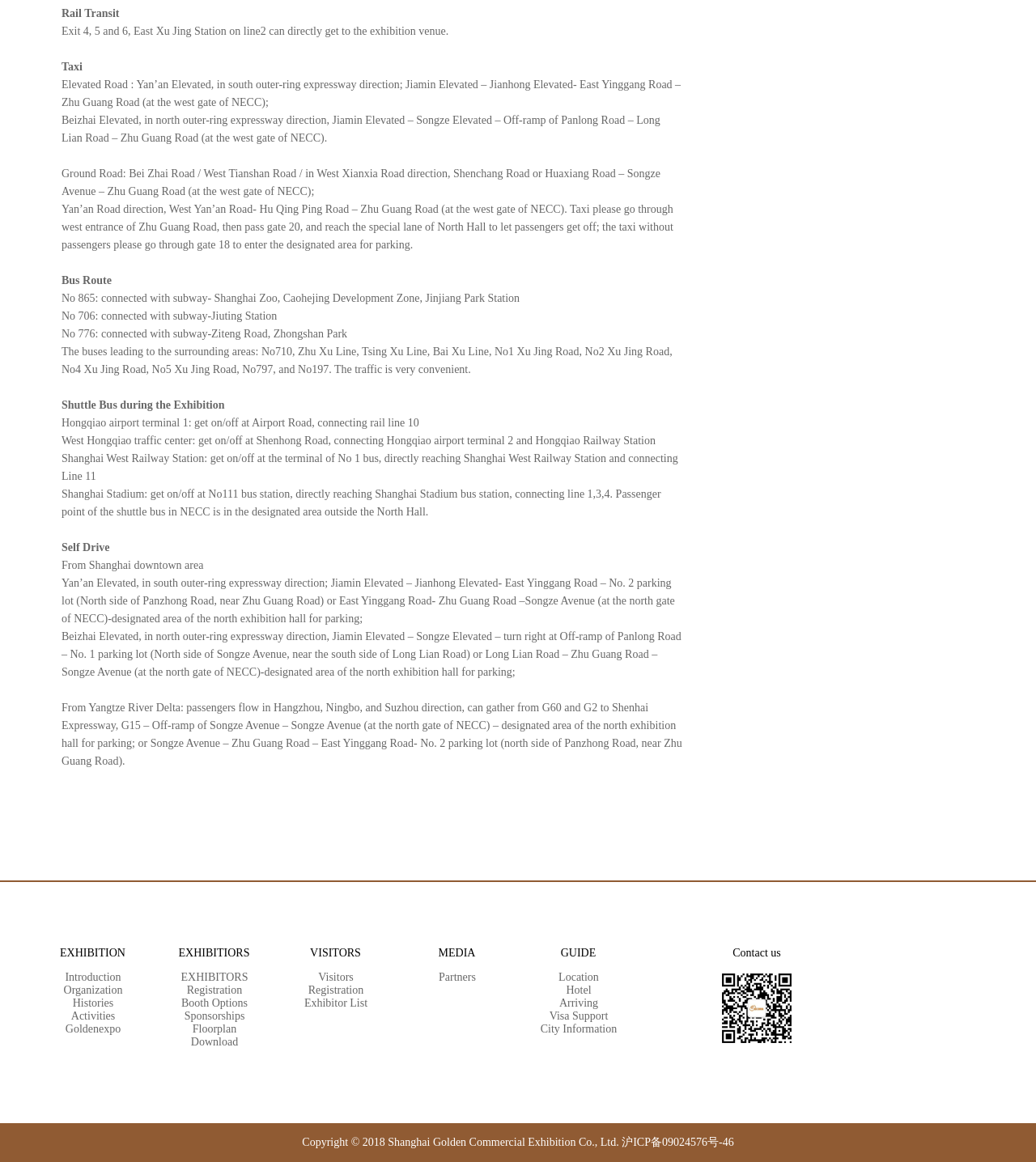Using the format (top-left x, top-left y, bottom-right x, bottom-right y), provide the bounding box coordinates for the described UI element. All values should be floating point numbers between 0 and 1: Exhibitor List

[0.266, 0.858, 0.383, 0.869]